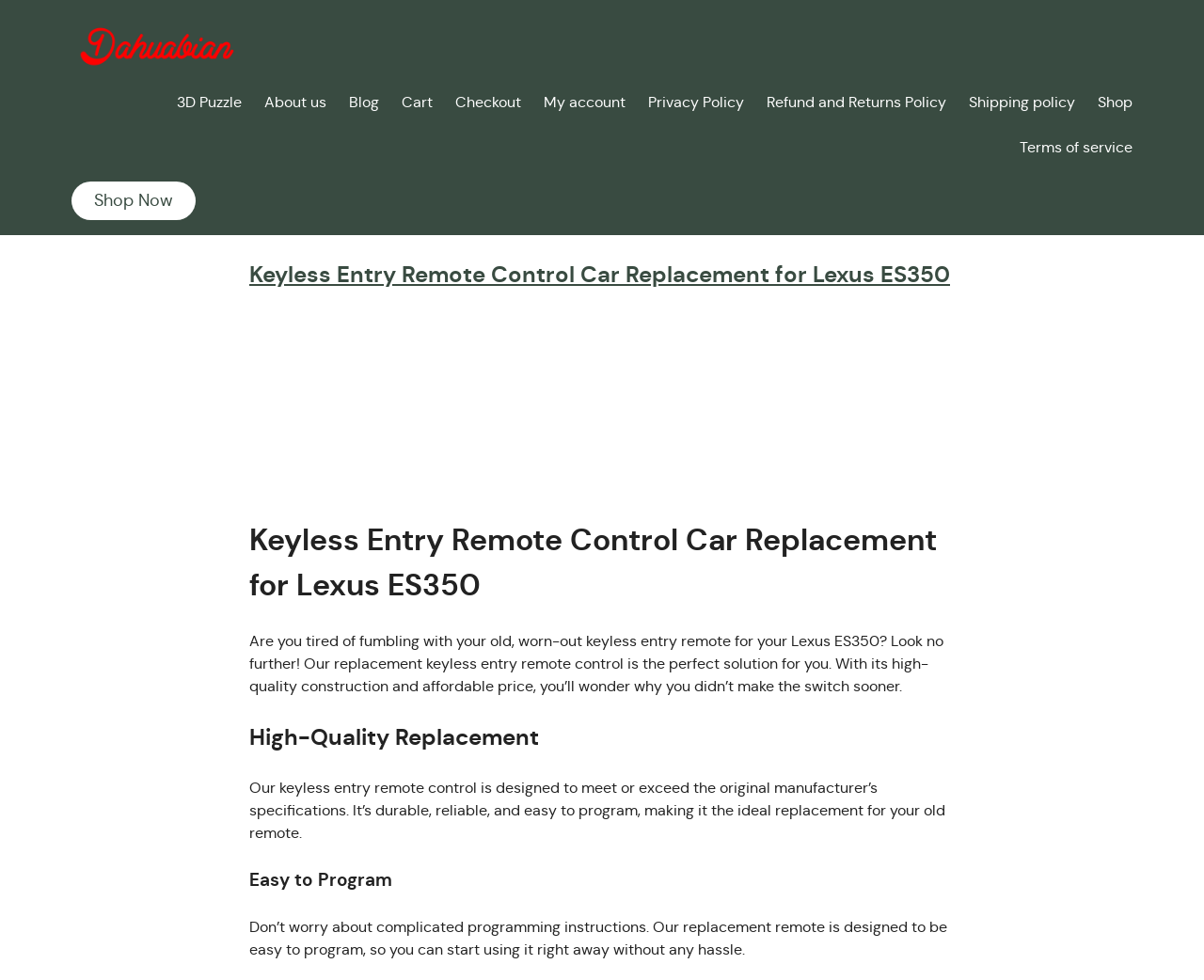How is the replacement remote designed?
Give a single word or phrase as your answer by examining the image.

To meet or exceed original manufacturer's specifications